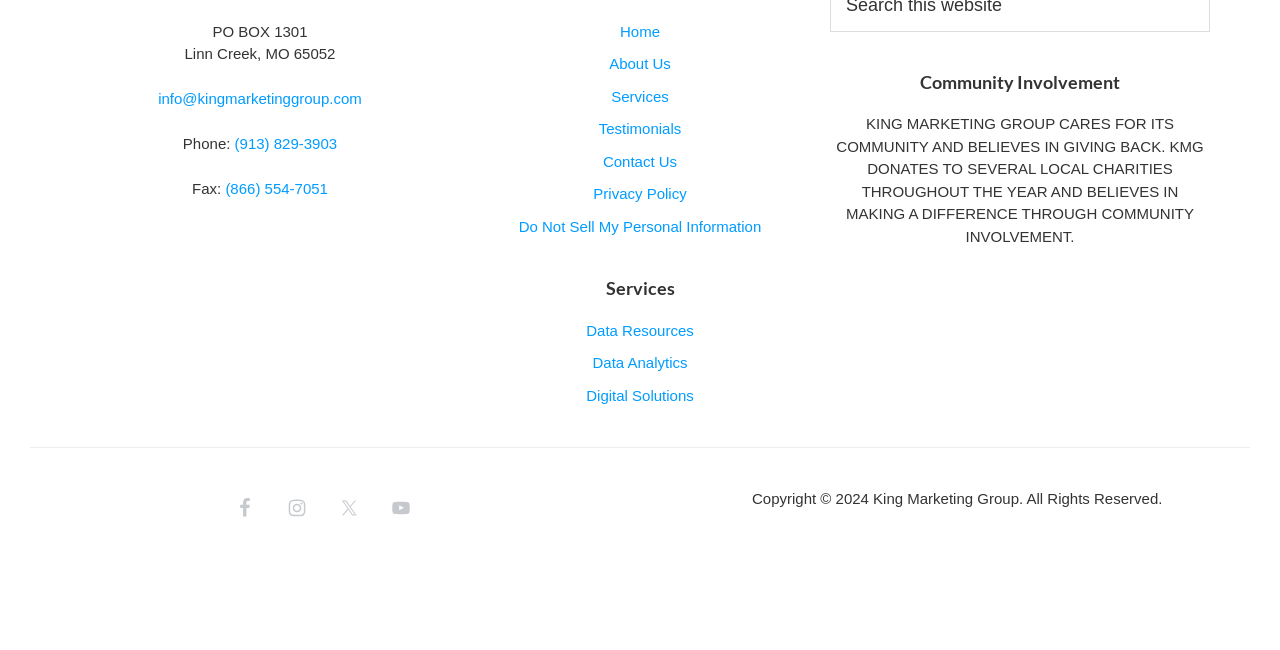Please specify the bounding box coordinates in the format (top-left x, top-left y, bottom-right x, bottom-right y), with values ranging from 0 to 1. Identify the bounding box for the UI component described as follows: Twitter

[0.257, 0.751, 0.288, 0.813]